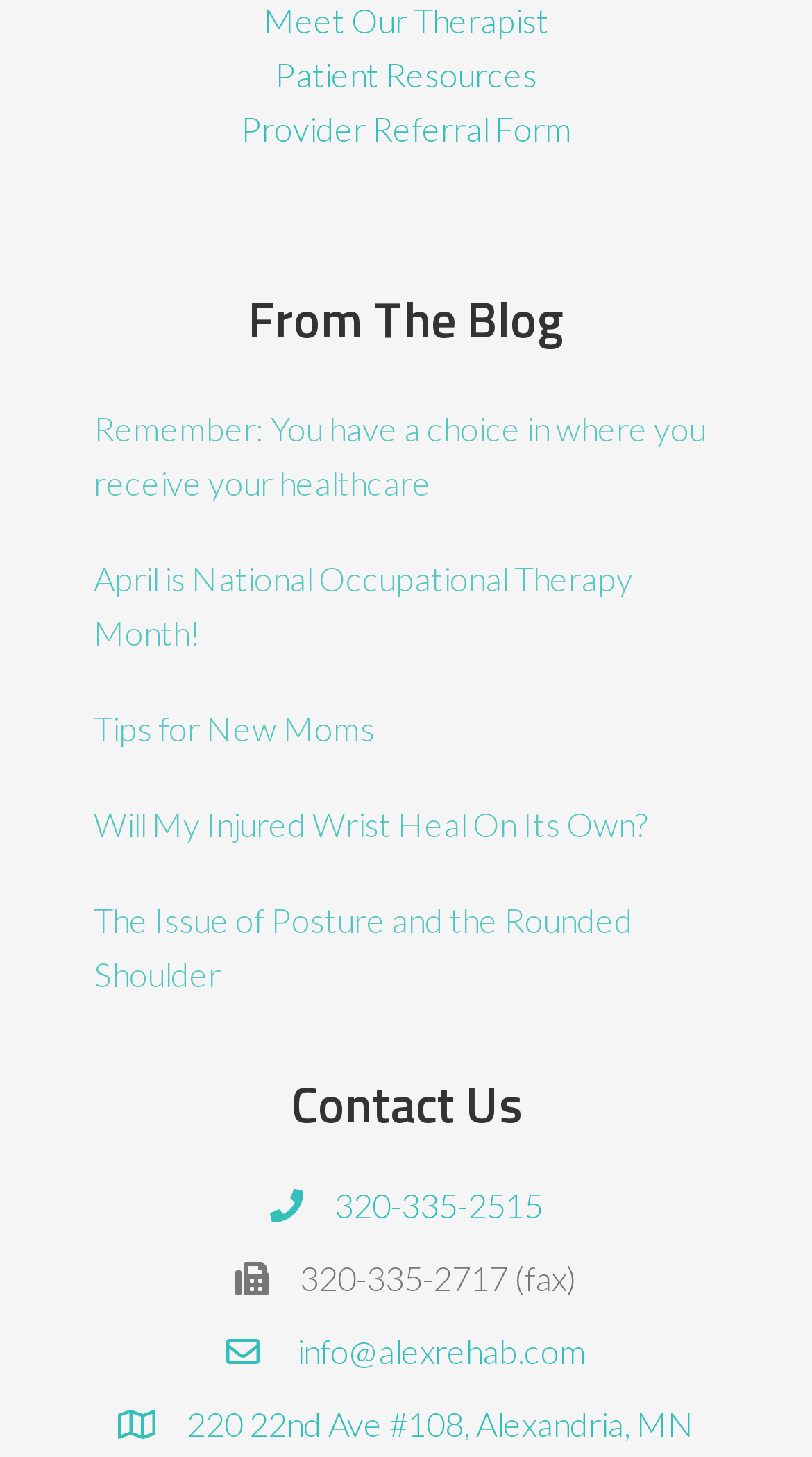Please identify the bounding box coordinates of the element on the webpage that should be clicked to follow this instruction: "Read From The Blog". The bounding box coordinates should be given as four float numbers between 0 and 1, formatted as [left, top, right, bottom].

[0.051, 0.199, 0.949, 0.24]